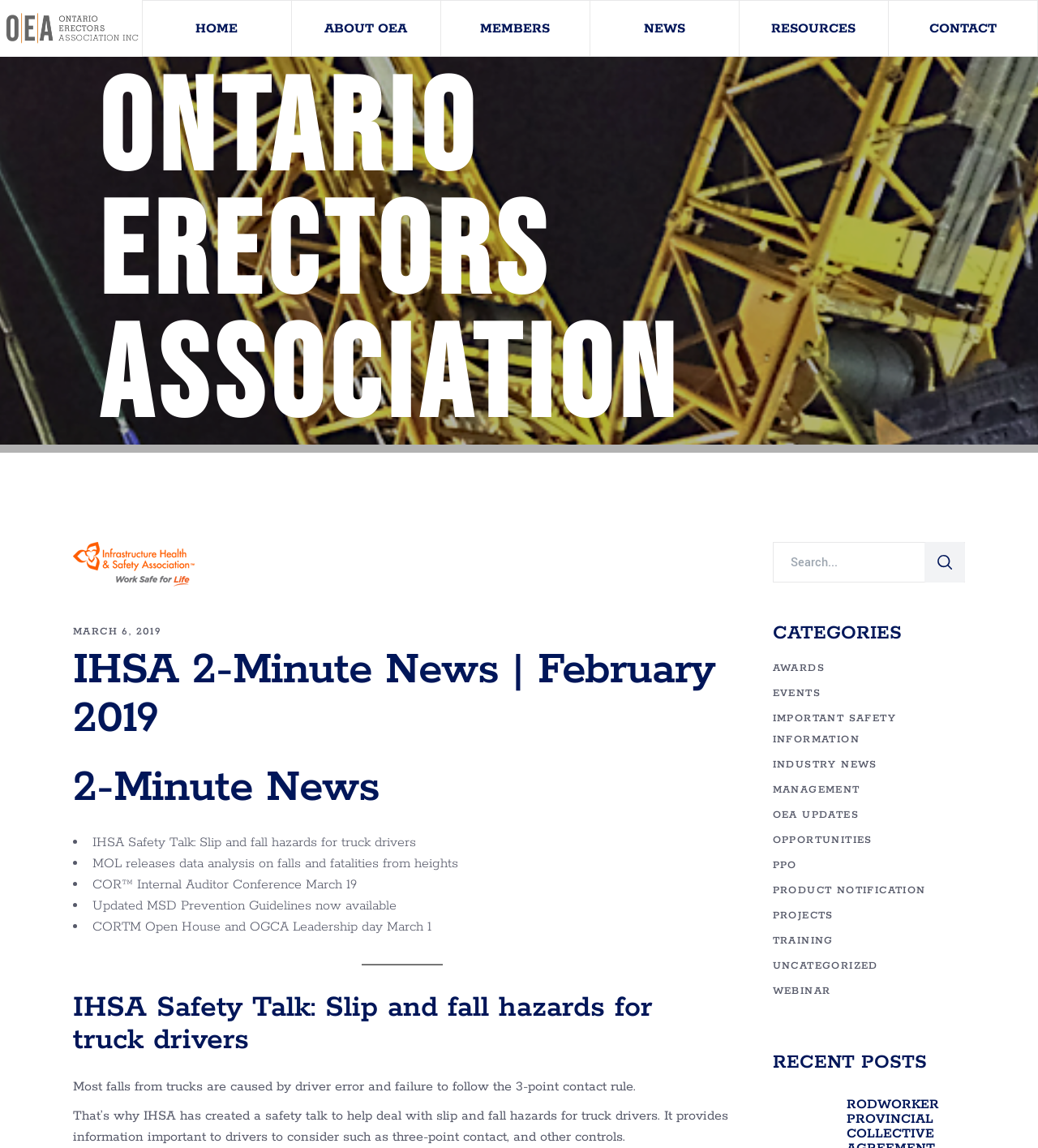Provide a brief response in the form of a single word or phrase:
How many recent posts are listed?

Not specified